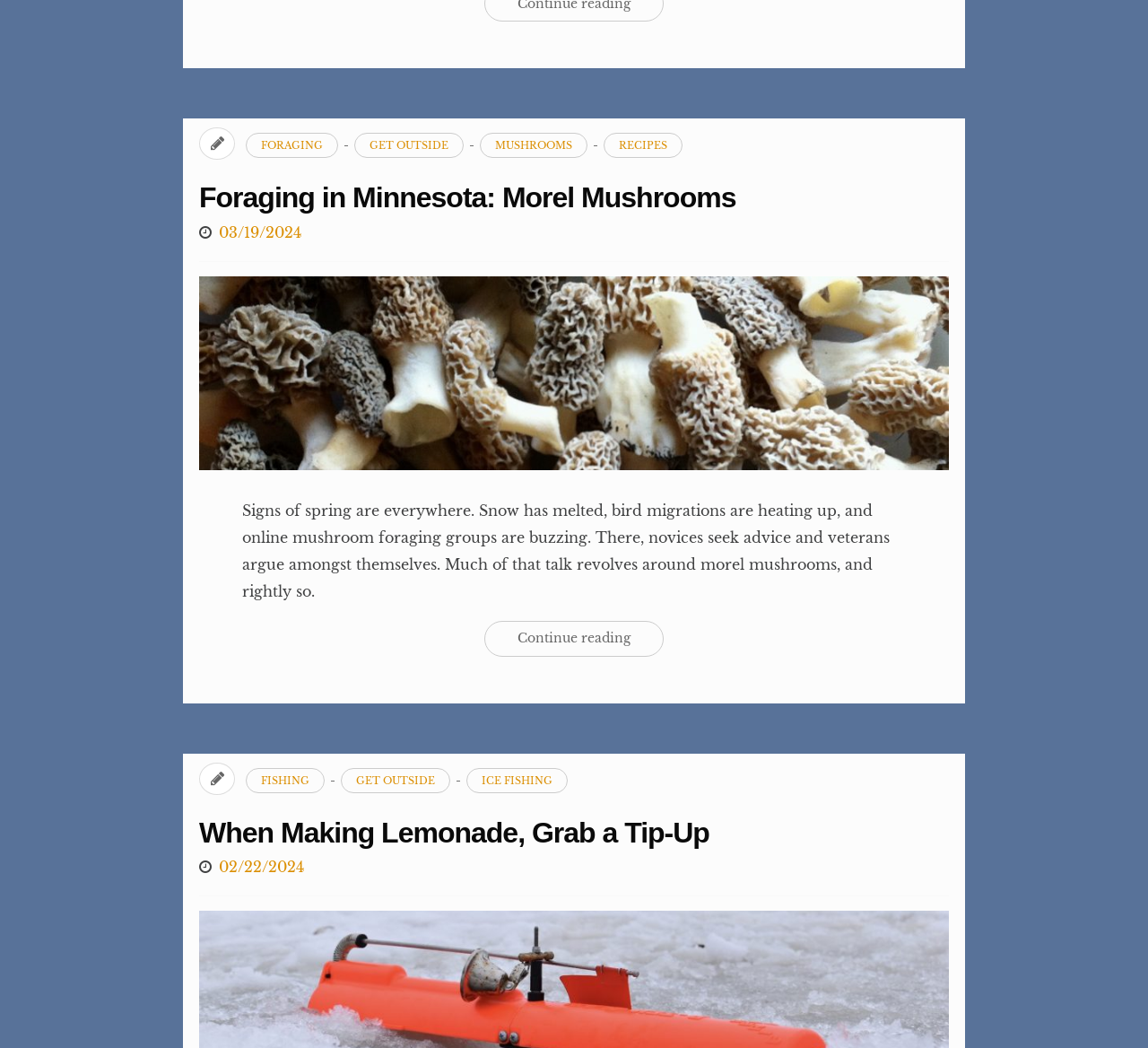Utilize the details in the image to give a detailed response to the question: What is the main topic of the first article?

The main topic of the first article can be determined by looking at the heading 'Foraging in Minnesota: Morel Mushrooms' and the surrounding text, which discusses the signs of spring and the online mushroom foraging groups.